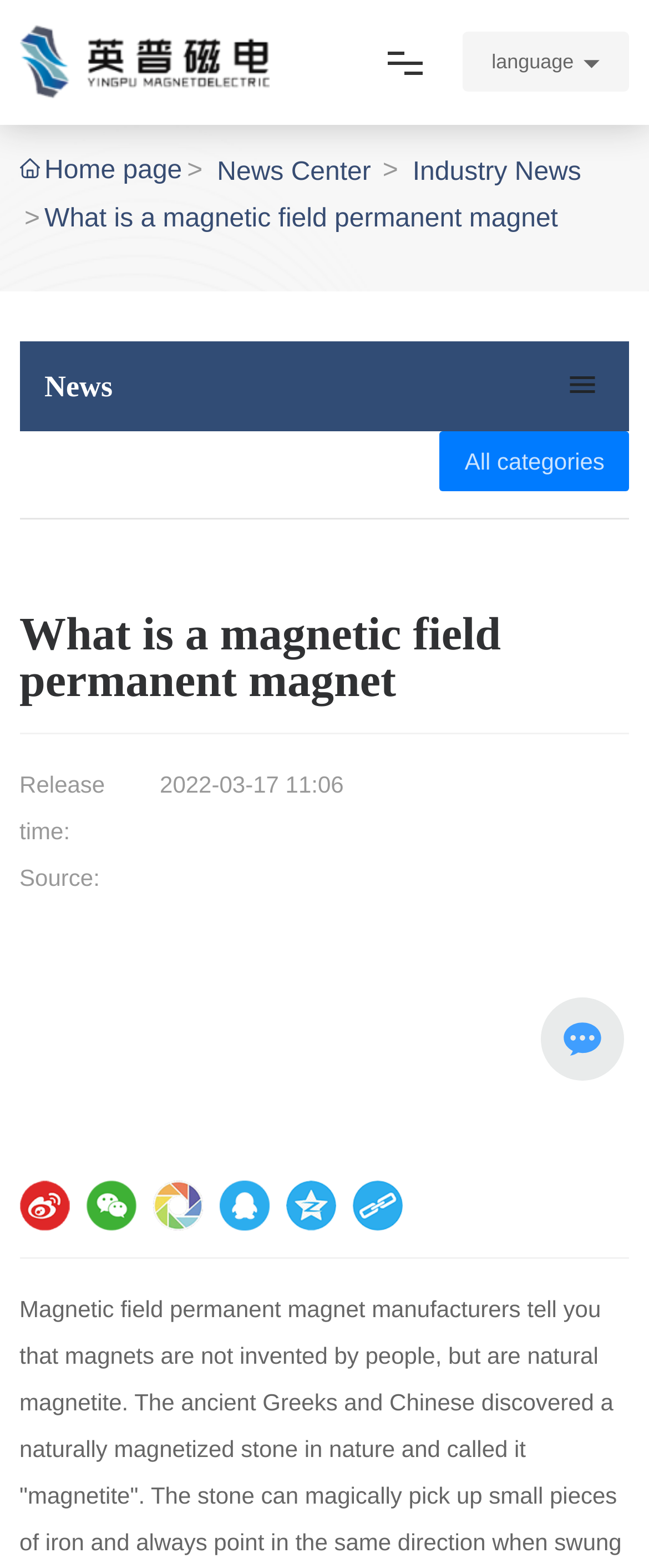Locate the bounding box coordinates of the segment that needs to be clicked to meet this instruction: "Click the language link".

[0.757, 0.032, 0.884, 0.047]